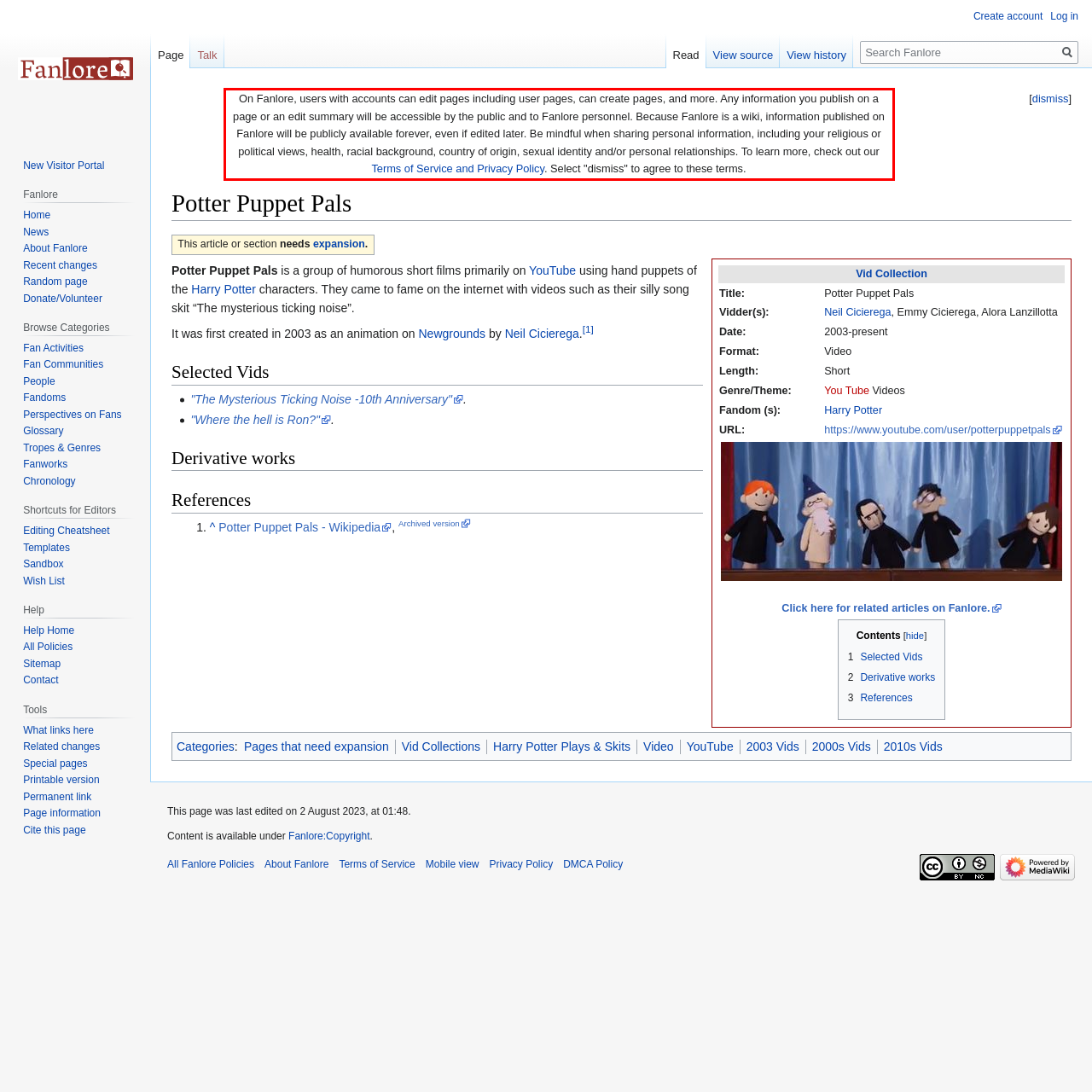You have a screenshot of a webpage where a UI element is enclosed in a red rectangle. Perform OCR to capture the text inside this red rectangle.

On Fanlore, users with accounts can edit pages including user pages, can create pages, and more. Any information you publish on a page or an edit summary will be accessible by the public and to Fanlore personnel. Because Fanlore is a wiki, information published on Fanlore will be publicly available forever, even if edited later. Be mindful when sharing personal information, including your religious or political views, health, racial background, country of origin, sexual identity and/or personal relationships. To learn more, check out our Terms of Service and Privacy Policy. Select "dismiss" to agree to these terms.